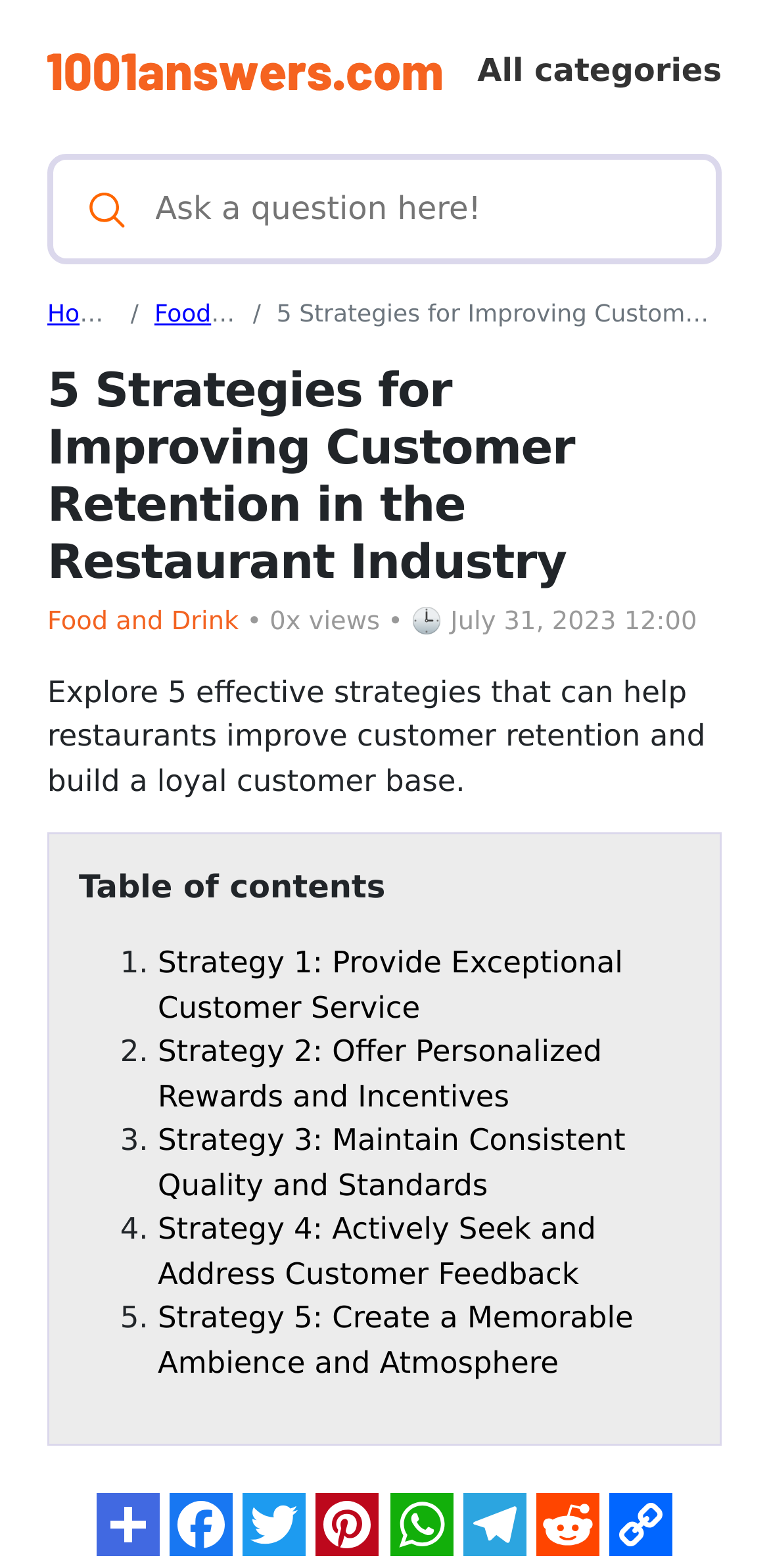Can you give a comprehensive explanation to the question given the content of the image?
What is the purpose of the textbox?

The textbox has a placeholder text 'Ask a question here!', indicating that it is intended for users to ask questions.